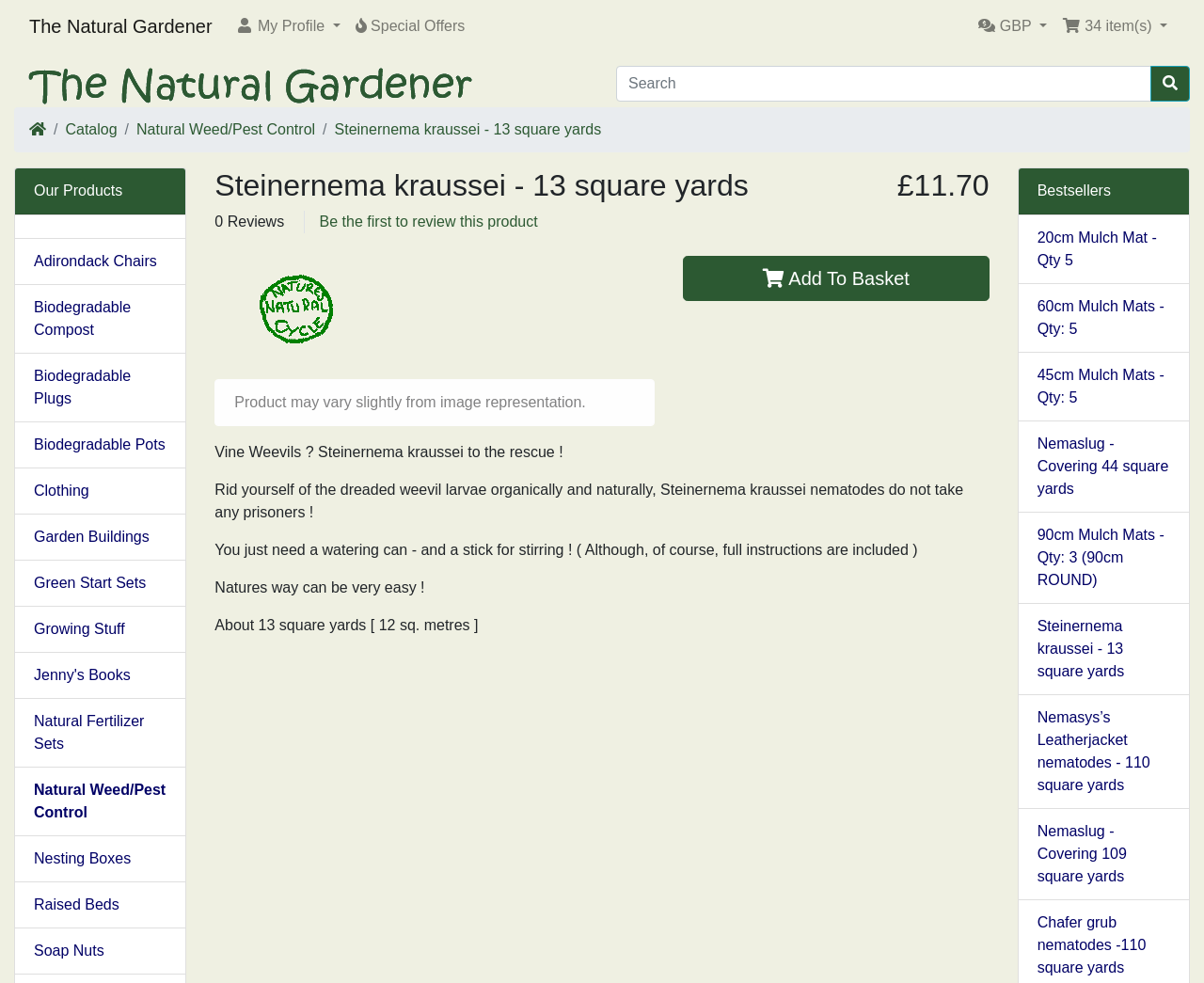Can you find the bounding box coordinates for the element to click on to achieve the instruction: "View product details"?

[0.178, 0.17, 0.655, 0.207]